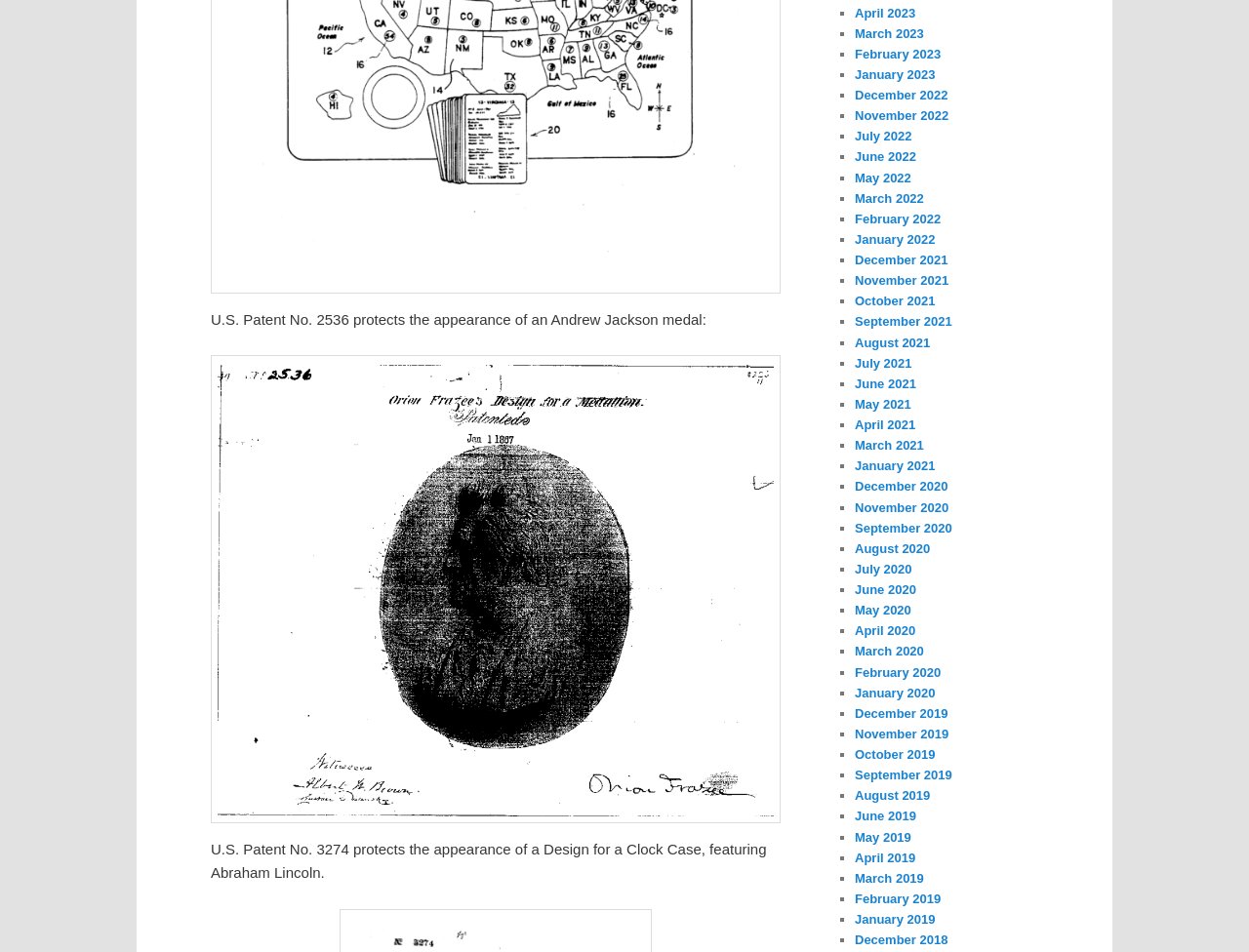Identify the bounding box coordinates of the clickable region required to complete the instruction: "View January 2022". The coordinates should be given as four float numbers within the range of 0 and 1, i.e., [left, top, right, bottom].

[0.684, 0.244, 0.749, 0.259]